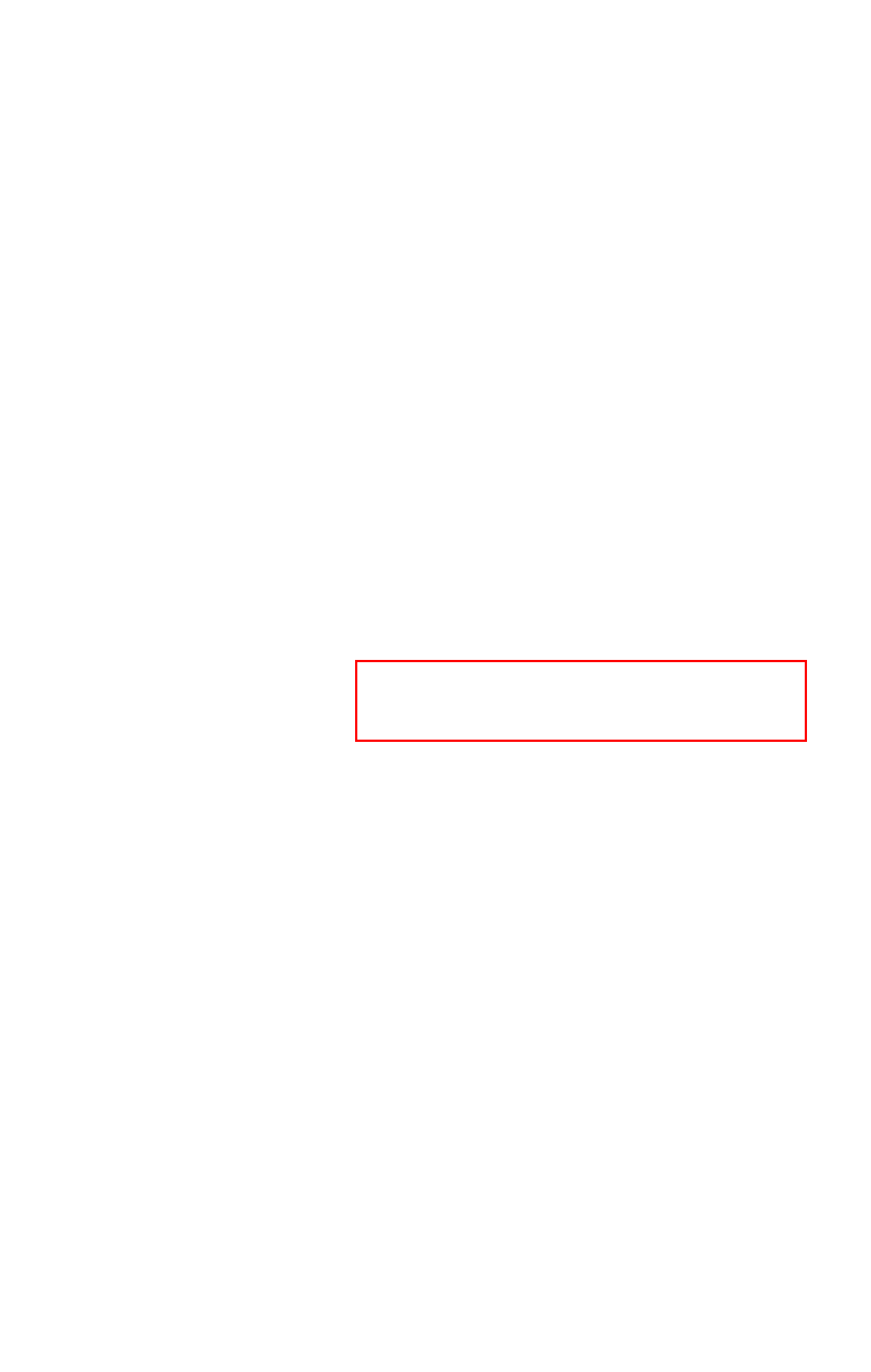You are provided with a screenshot of a webpage where a red rectangle bounding box surrounds an element. Choose the description that best matches the new webpage after clicking the element in the red bounding box. Here are the choices:
A. Real Estate and Architecture 3D Rendering Services
B. Room visualization Archives - ArchiCGI
C. Contact Us | Architectural CGI | ArchiCGI
D. CGI Solutions for Architecture, Design, and Real Estate
E. augmented reality Archives - ArchiCGI
F. Architectural Visualization and 3D Rendering Services
G. 3D Visualization Blog | ArchiCGI
H. Frequently Asked Questions and Answers about CGI Services

G